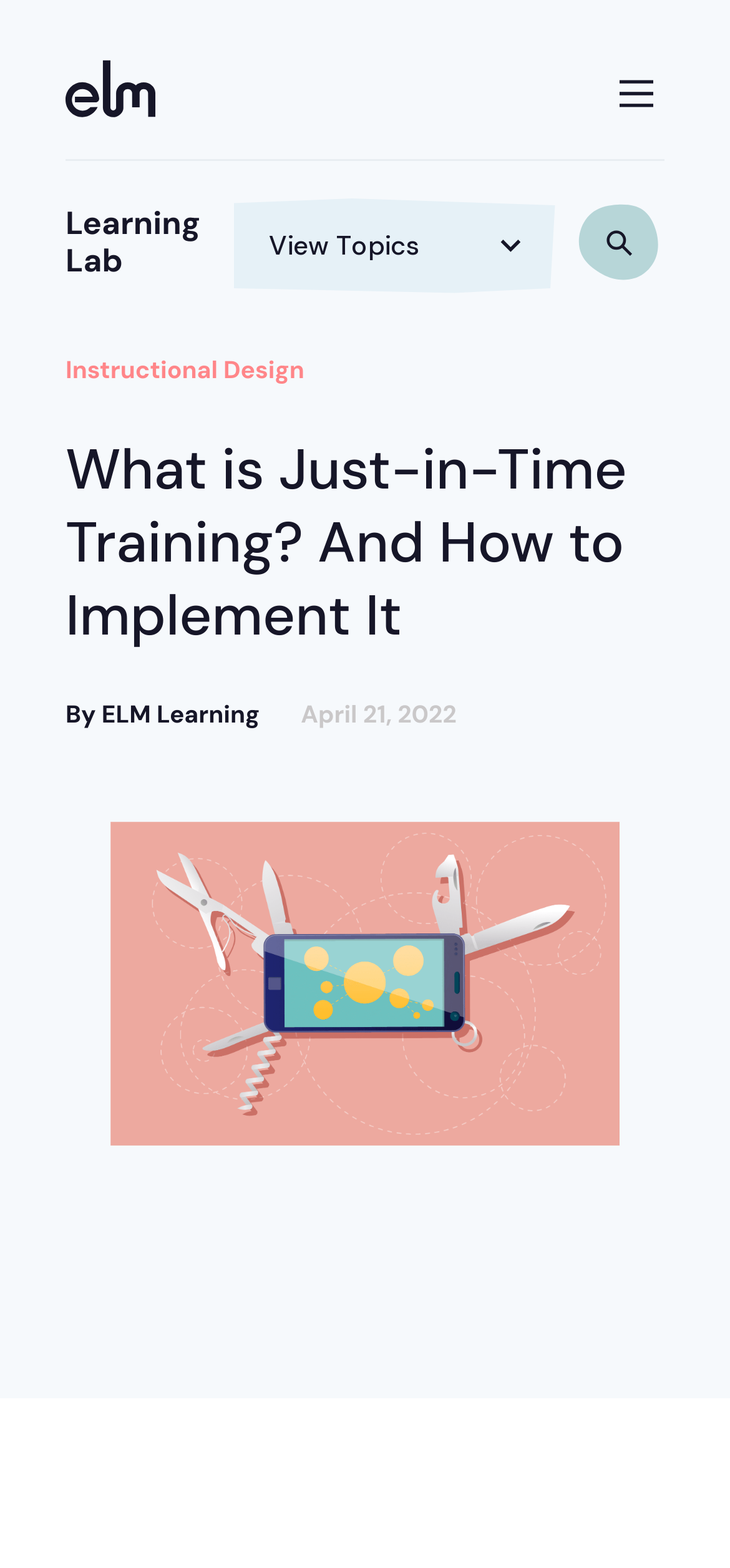How many links are in the top navigation menu?
Please provide a comprehensive answer based on the information in the image.

I counted the number of link elements in the top navigation menu, which are [76] link 'Home' and [191] link 'Learning Lab'. Therefore, there are 2 links in the top navigation menu.